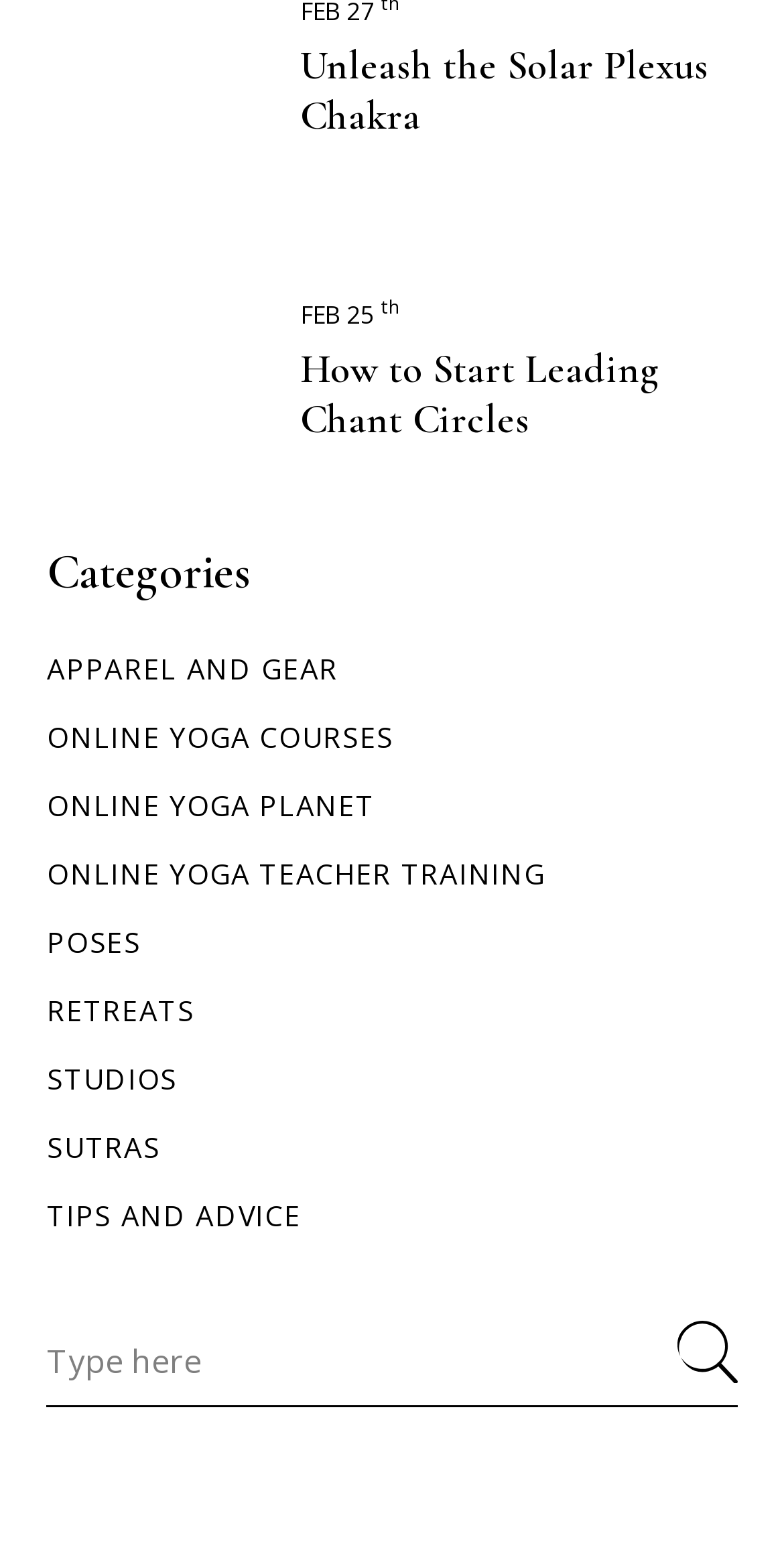What is the purpose of the search box?
Using the image, answer in one word or phrase.

To search for something